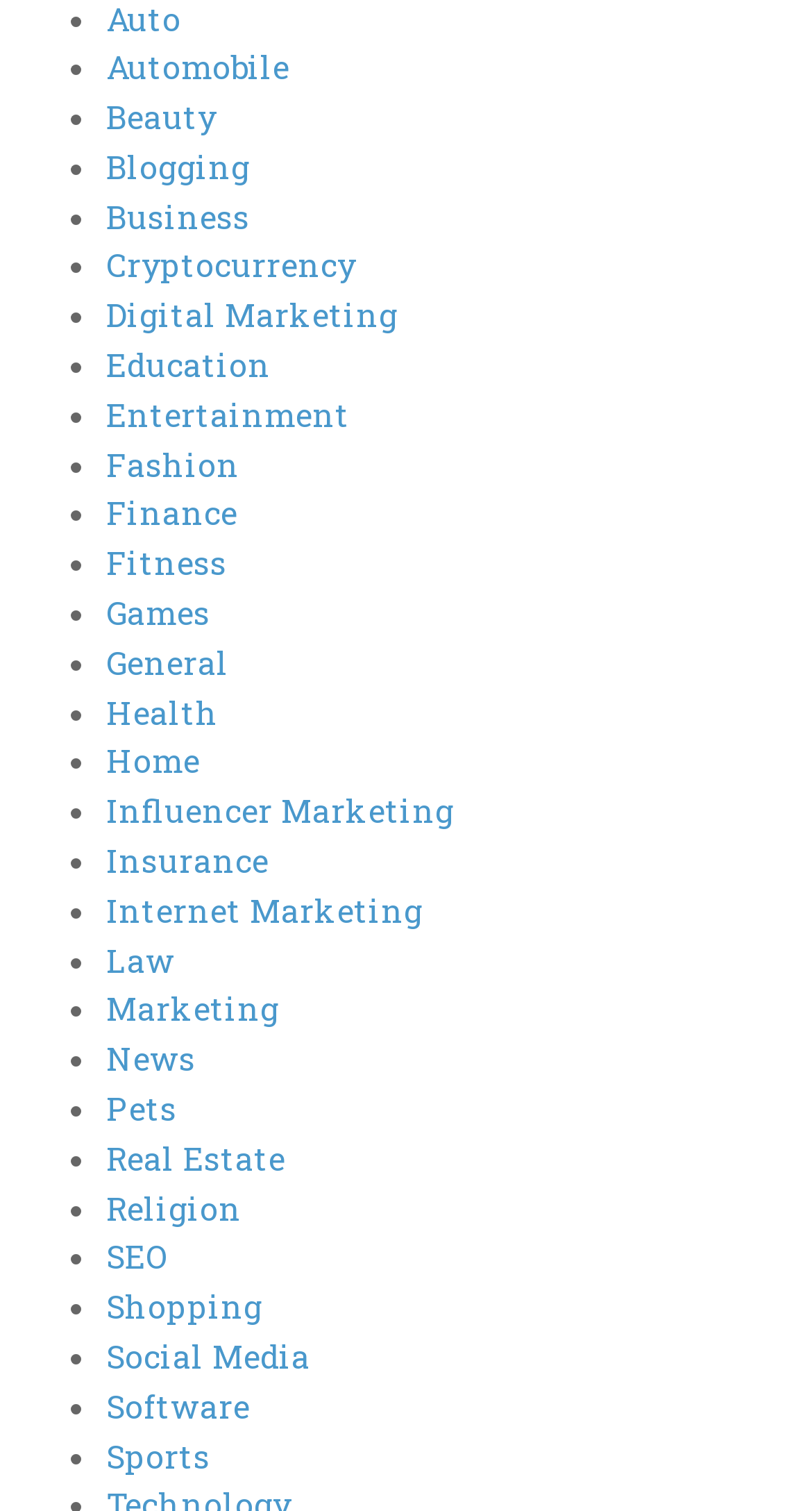Bounding box coordinates should be in the format (top-left x, top-left y, bottom-right x, bottom-right y) and all values should be floating point numbers between 0 and 1. Determine the bounding box coordinate for the UI element described as: Games

[0.13, 0.392, 0.259, 0.419]